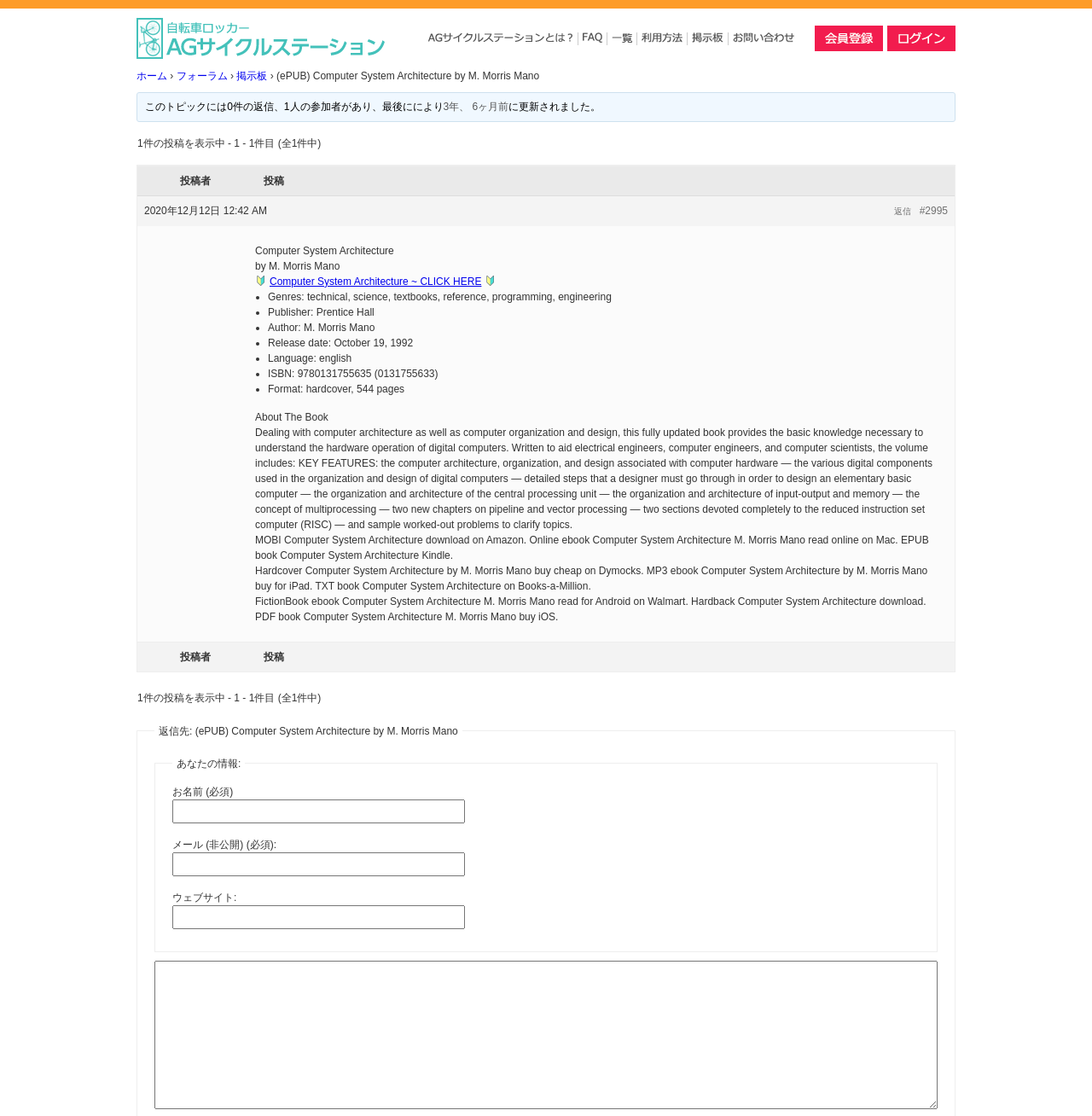Locate the bounding box coordinates of the element's region that should be clicked to carry out the following instruction: "register as a member". The coordinates need to be four float numbers between 0 and 1, i.e., [left, top, right, bottom].

[0.746, 0.032, 0.809, 0.045]